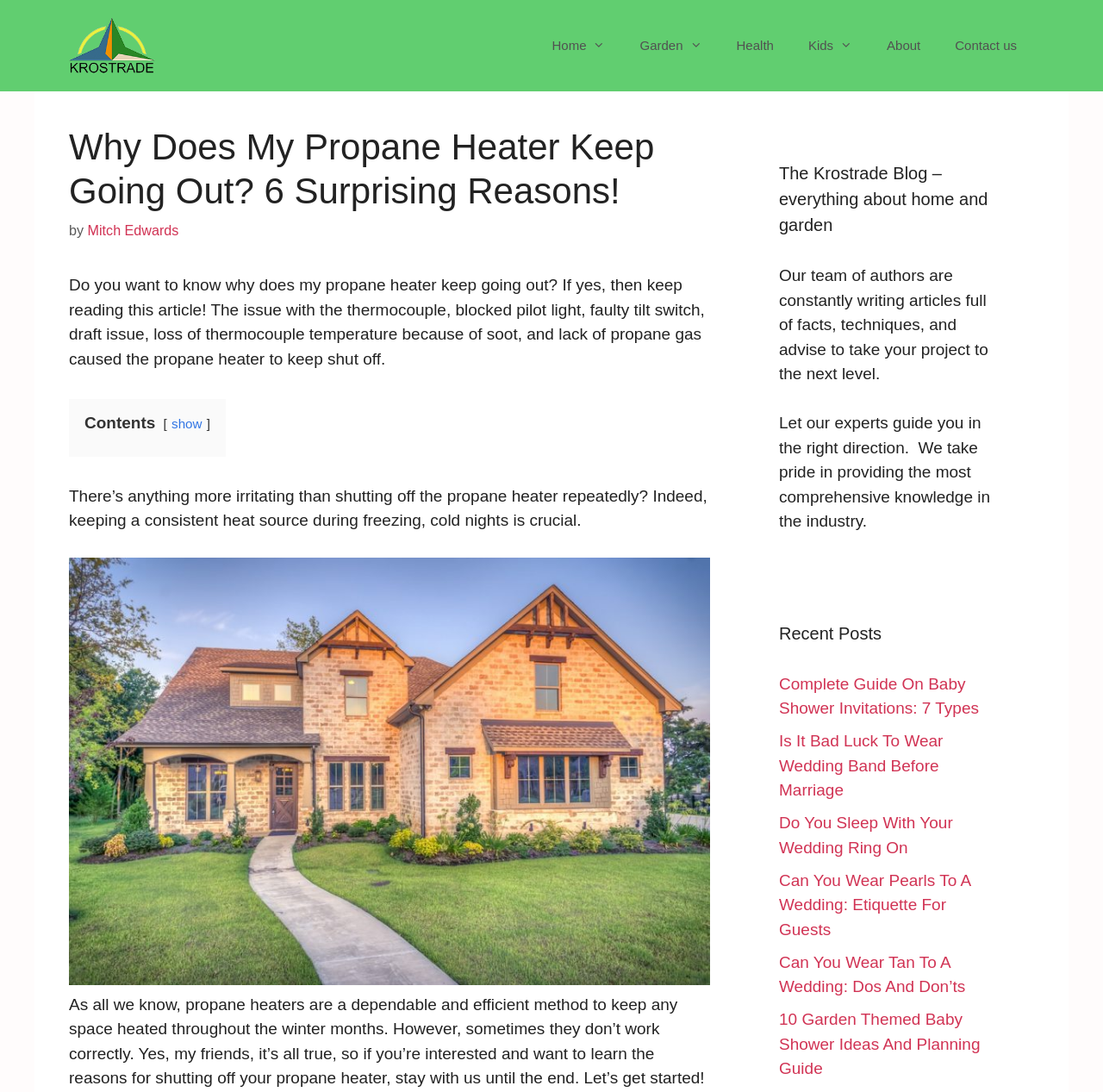Give a full account of the webpage's elements and their arrangement.

The webpage is about a blog article discussing the reasons why a propane heater keeps going out. At the top, there is a banner with a link to the website "Krostrade" and an image of the website's logo. Below the banner, there is a navigation menu with links to different sections of the website, including "Home", "Garden", "Health", "Kids", "About", and "Contact us".

The main content of the webpage is divided into two sections. On the left side, there is a header with the title "Why Does My Propane Heater Keep Going Out? 6 Surprising Reasons!" and a subheading "by Mitch Edwards". Below the header, there is a brief introduction to the article, followed by a table of contents with a link to "show" the contents.

The main article is divided into several paragraphs, with an image related to propane heaters in between. The text discusses the importance of keeping a consistent heat source during cold nights and the frustration of dealing with a propane heater that keeps shutting off. The article promises to provide reasons for this issue and invites readers to continue reading.

On the right side of the webpage, there is a complementary section with a heading "The Krostrade Blog – everything about home and garden". This section has a brief description of the blog and its purpose, followed by a list of recent posts with links to other articles on the website. The recent posts include topics such as baby shower invitations, wedding etiquette, and garden-themed baby shower ideas.